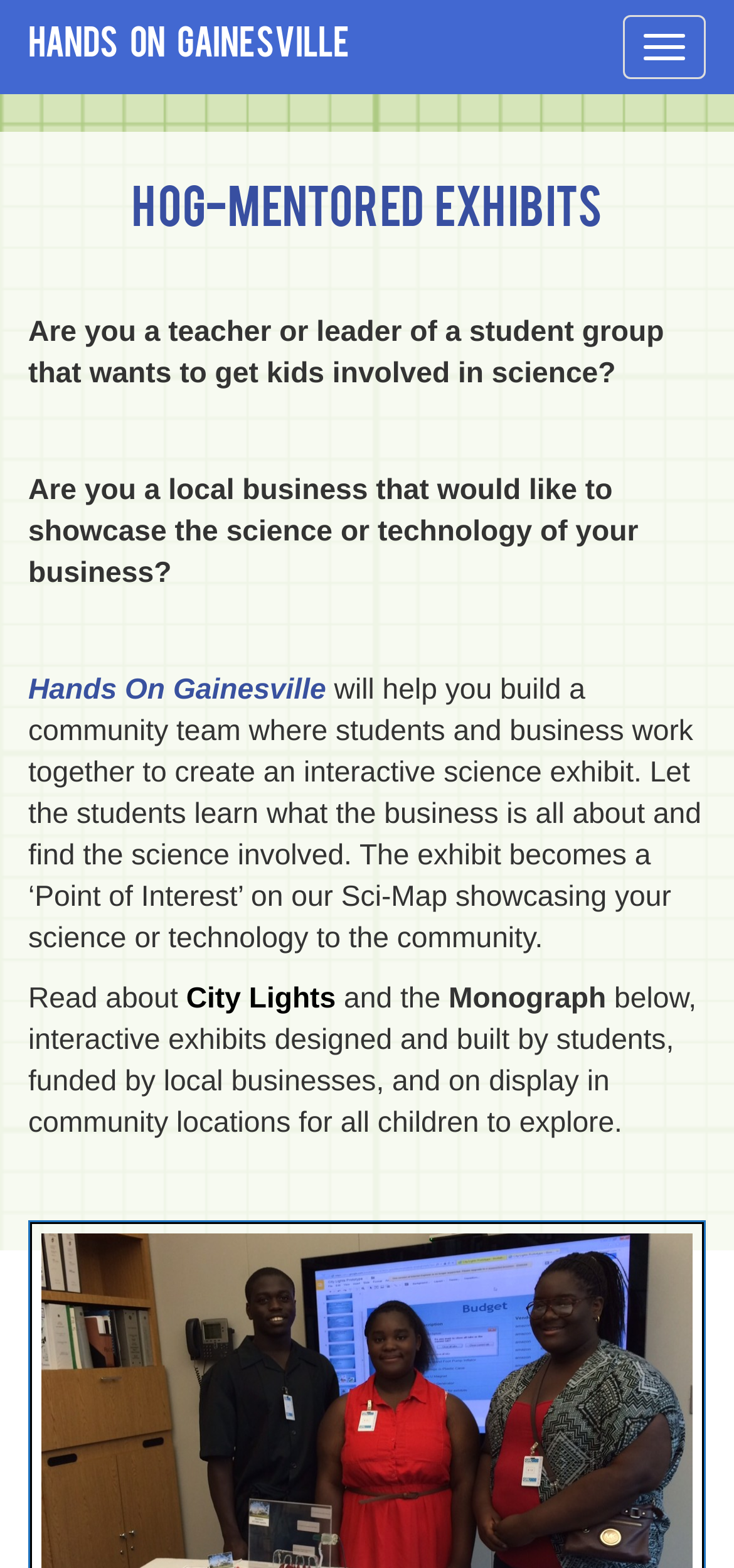Please determine the bounding box coordinates, formatted as (top-left x, top-left y, bottom-right x, bottom-right y), with all values as floating point numbers between 0 and 1. Identify the bounding box of the region described as: Hands On Gainesville

[0.0, 0.0, 0.515, 0.06]